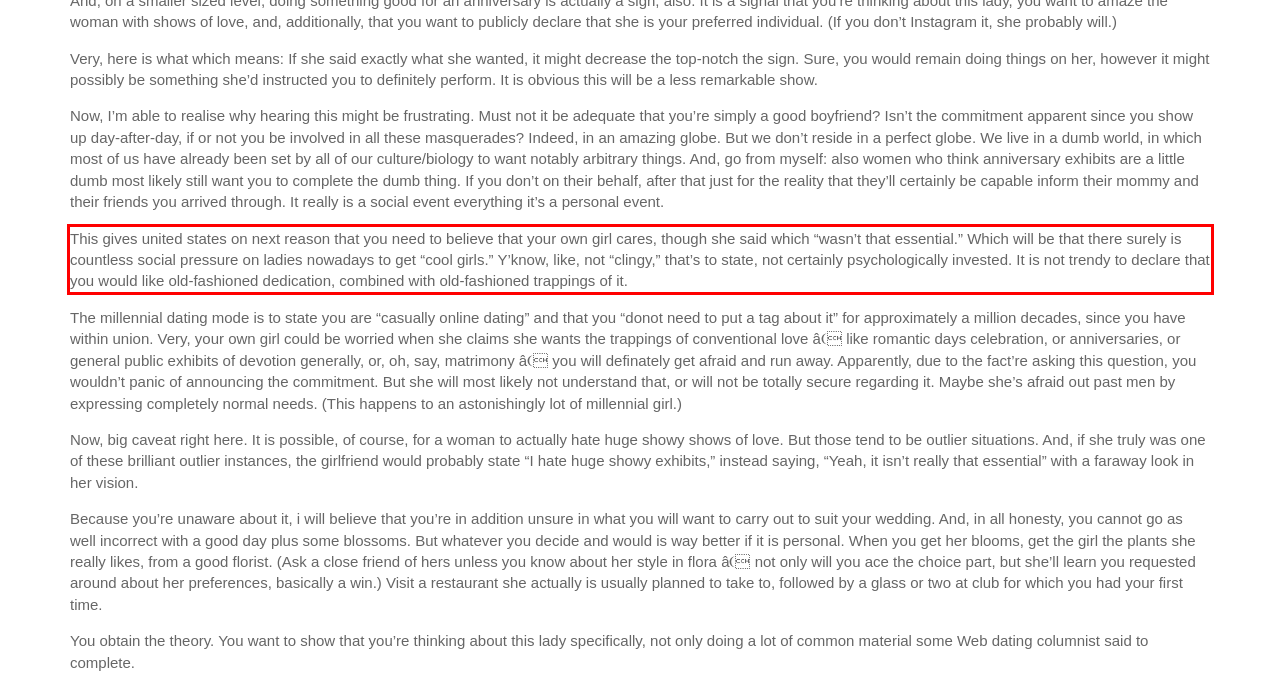Using the webpage screenshot, recognize and capture the text within the red bounding box.

This gives united states on next reason that you need to believe that your own girl cares, though she said which “wasn’t that essential.” Which will be that there surely is countless social pressure on ladies nowadays to get “cool girls.” Y’know, like, not “clingy,” that’s to state, not certainly psychologically invested. It is not trendy to declare that you would like old-fashioned dedication, combined with old-fashioned trappings of it.